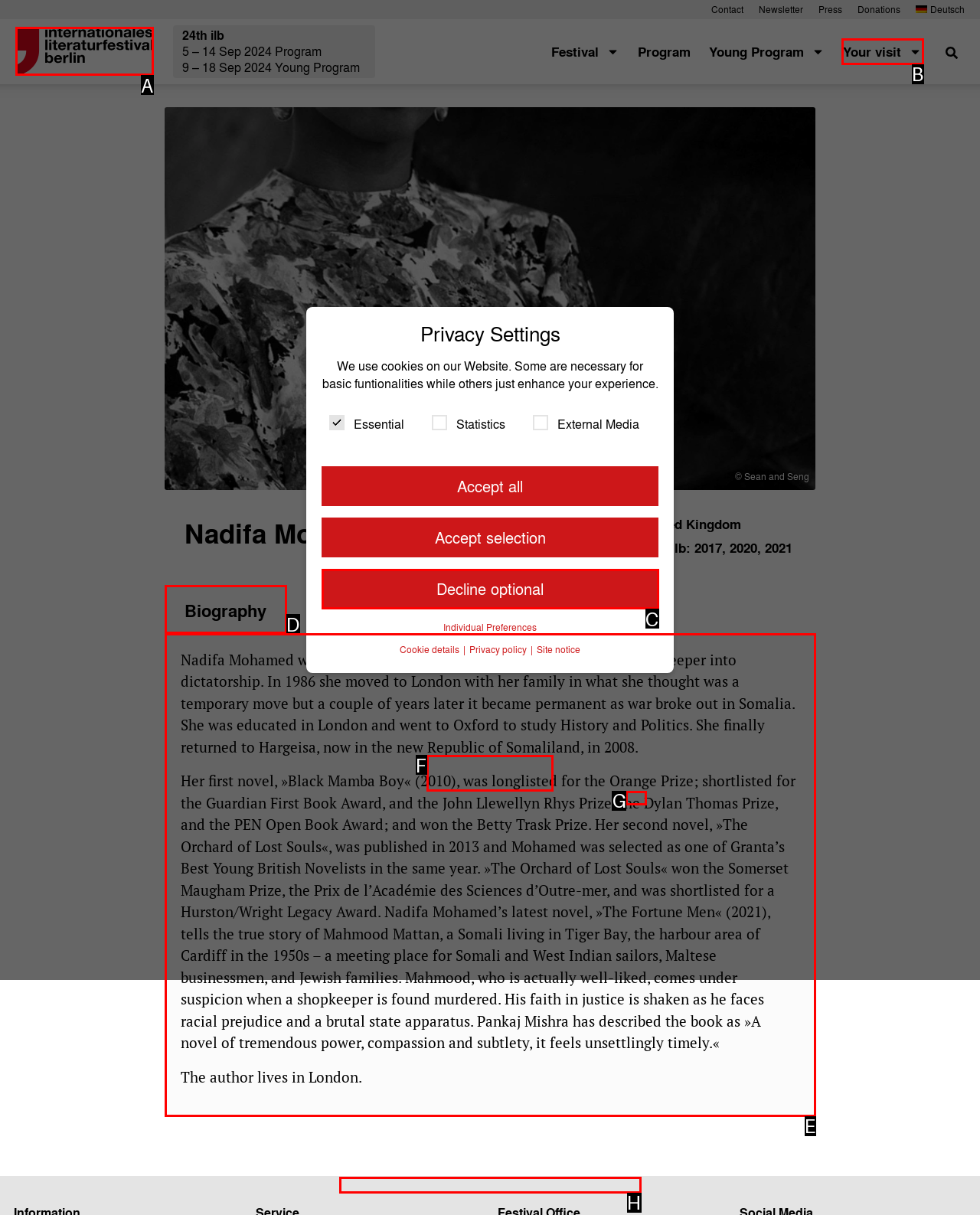Based on the description: alt="Logo Internationales Literaturfestival Berlin", find the HTML element that matches it. Provide your answer as the letter of the chosen option.

A